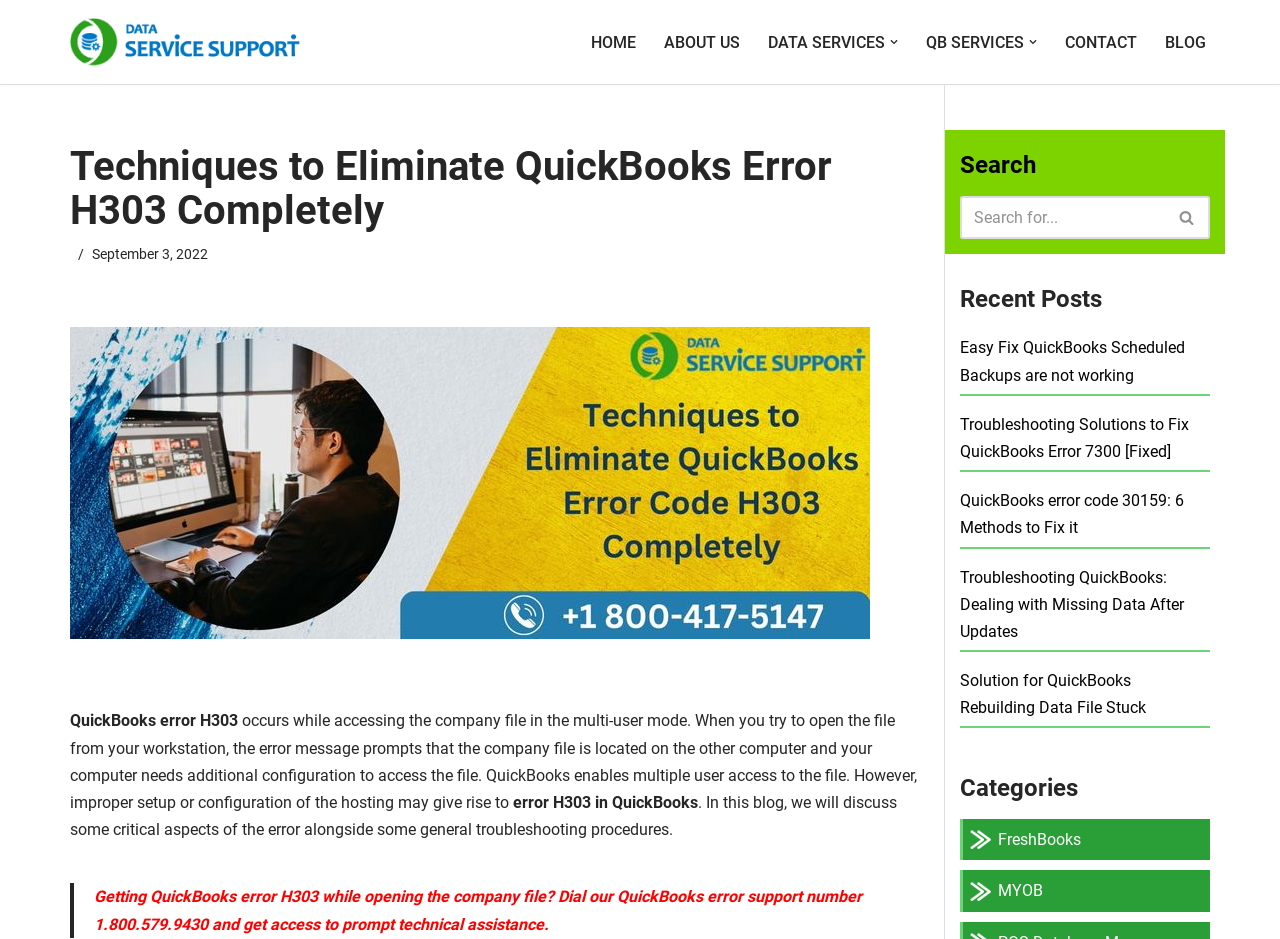Determine the bounding box coordinates of the target area to click to execute the following instruction: "Click the 'HOME' link."

[0.462, 0.03, 0.497, 0.059]